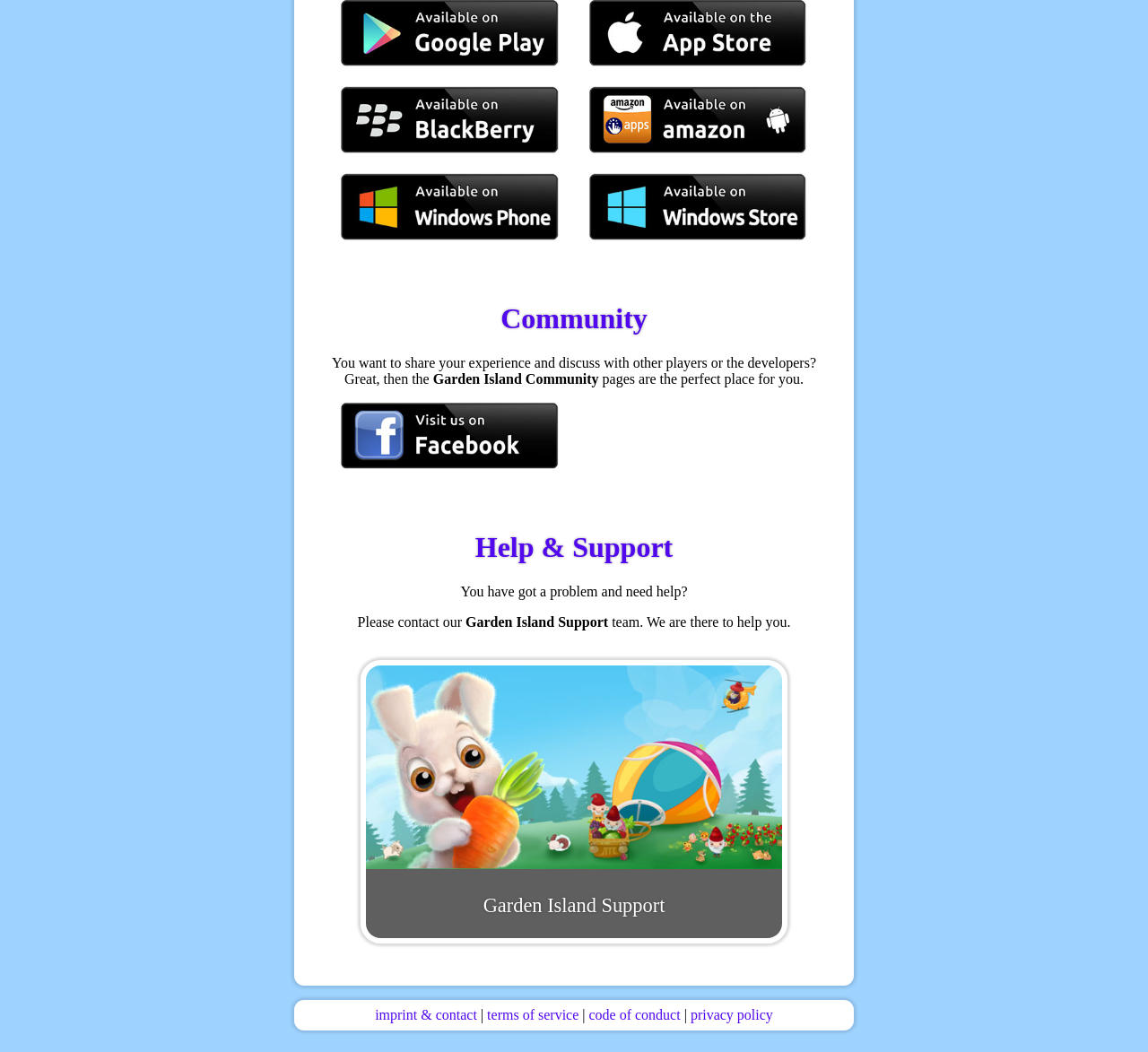Using the webpage screenshot, find the UI element described by code of conduct. Provide the bounding box coordinates in the format (top-left x, top-left y, bottom-right x, bottom-right y), ensuring all values are floating point numbers between 0 and 1.

[0.513, 0.958, 0.593, 0.972]